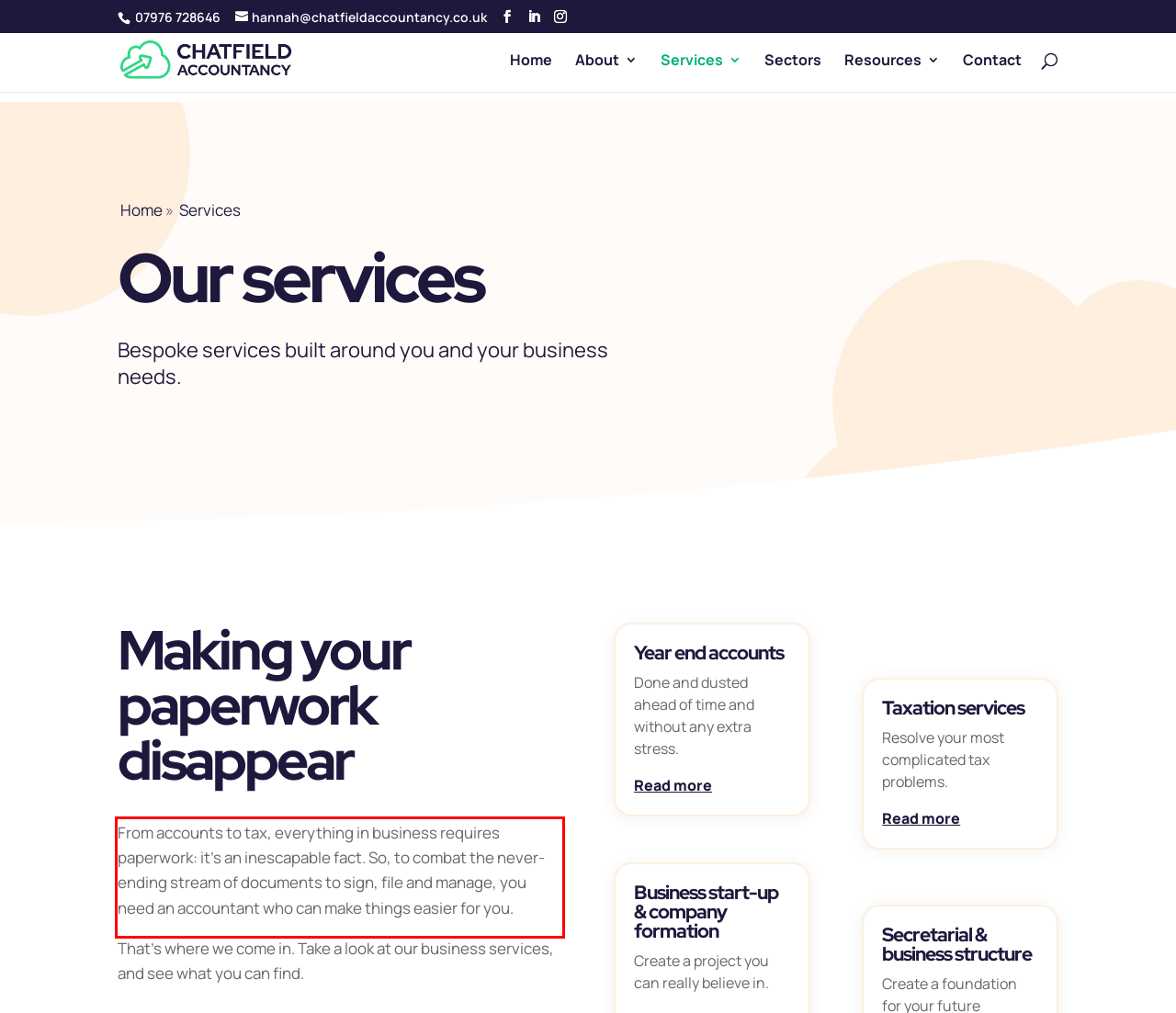Using the webpage screenshot, recognize and capture the text within the red bounding box.

From accounts to tax, everything in business requires paperwork: it’s an inescapable fact. So, to combat the never-ending stream of documents to sign, file and manage, you need an accountant who can make things easier for you.